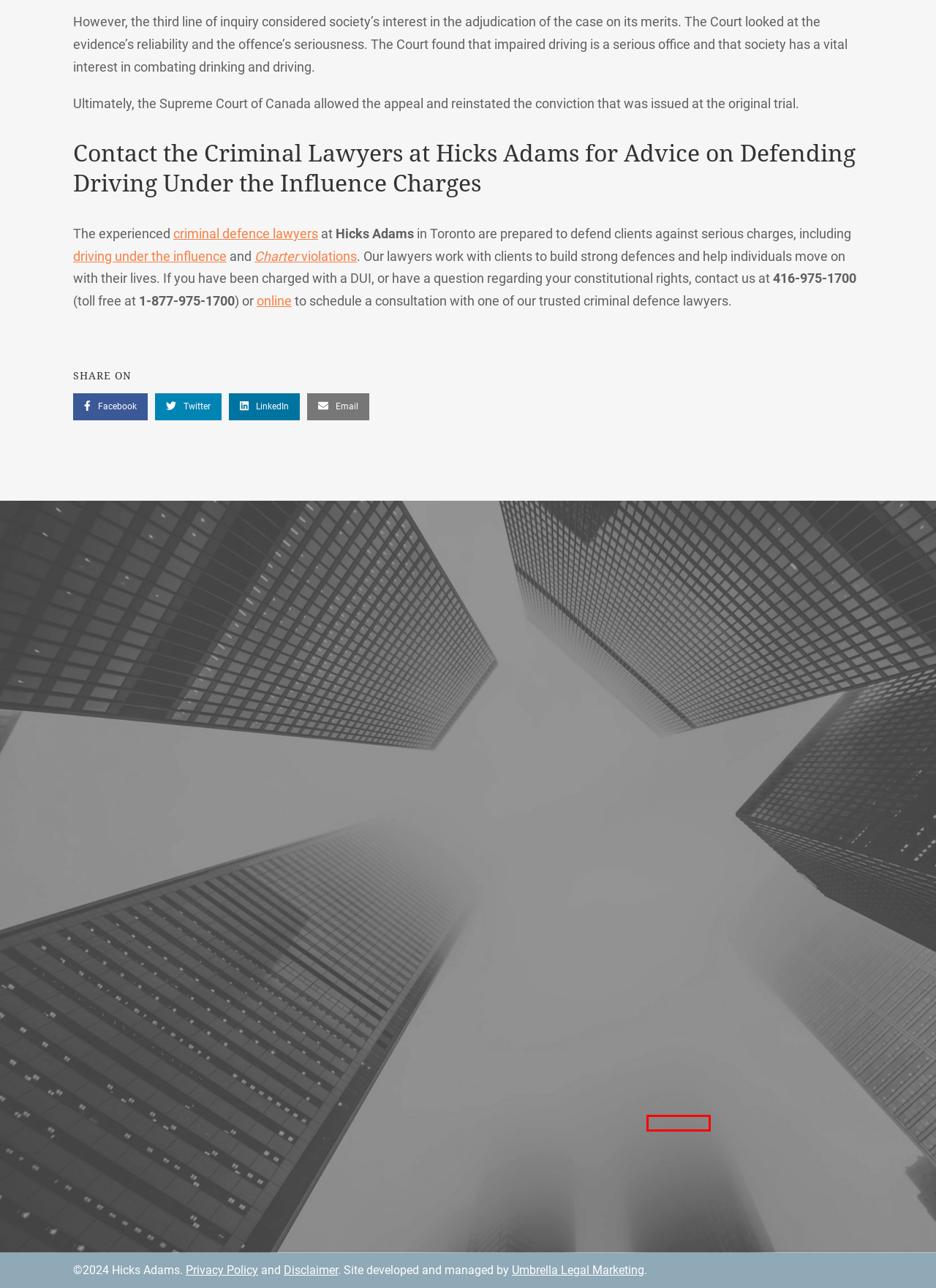Assess the screenshot of a webpage with a red bounding box and determine which webpage description most accurately matches the new page after clicking the element within the red box. Here are the options:
A. Privacy Policy | Hicks Adams | Toronto Criminal Defence Lawyers
B. Toronto Criminal Law Blog by Hicks Adams | Criminal Defence Lawyers
C. Disclaimer | Hicks Adams | Toronto Criminal Defence Lawyers
D. Constitutional & Charter Rights | Toronto Criminal Defence Lawyers
E. Refusal to Blow | Toronto Criminal Defence Lawyers | Hicks Adams
F. DUI, Impaired Driving, Over 80 | Toronto Criminal Defence Lawyers
G. Criminal Trial & Appeal Lawyers | Toronto Criminal Law Firm | Hicks Adams
H. Umbrella Legal Marketing

C